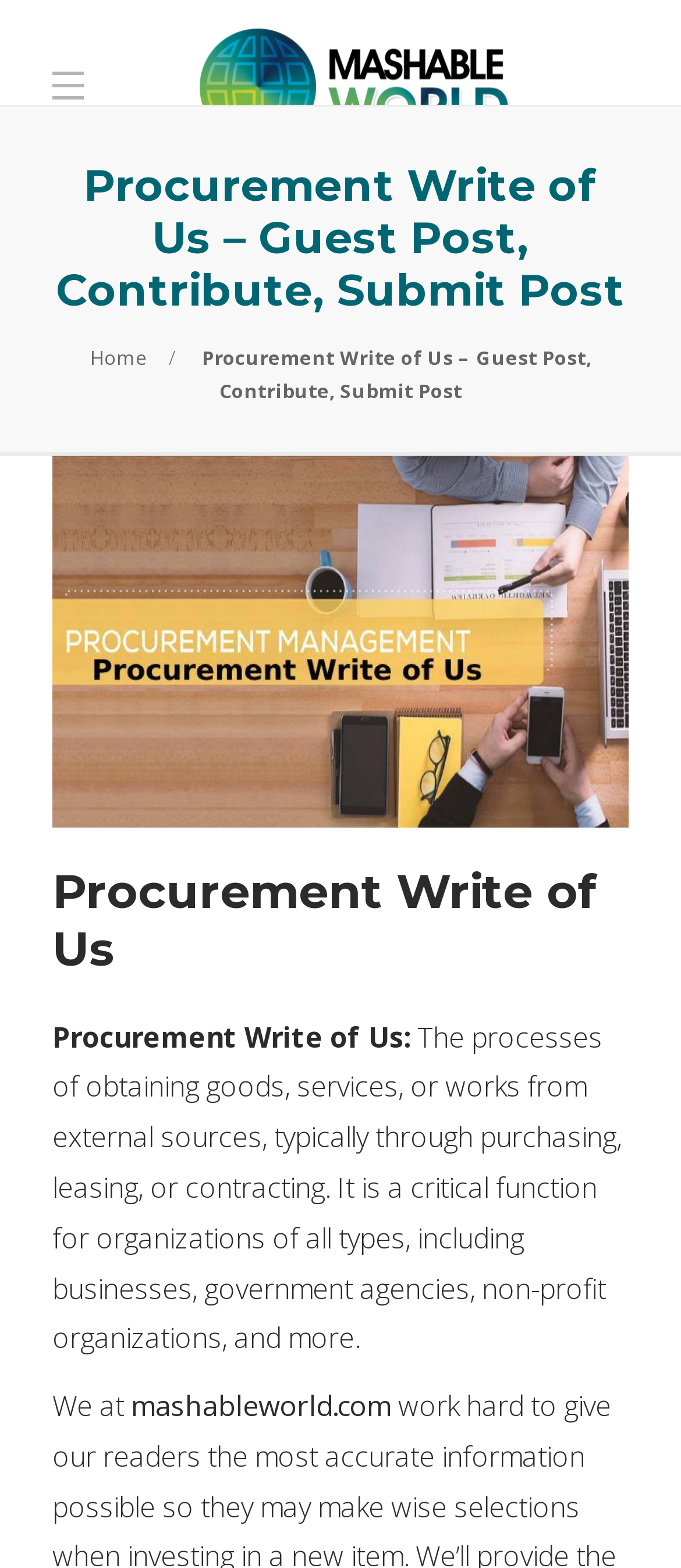Please reply to the following question using a single word or phrase: 
What is the domain of the website?

mashableworld.com